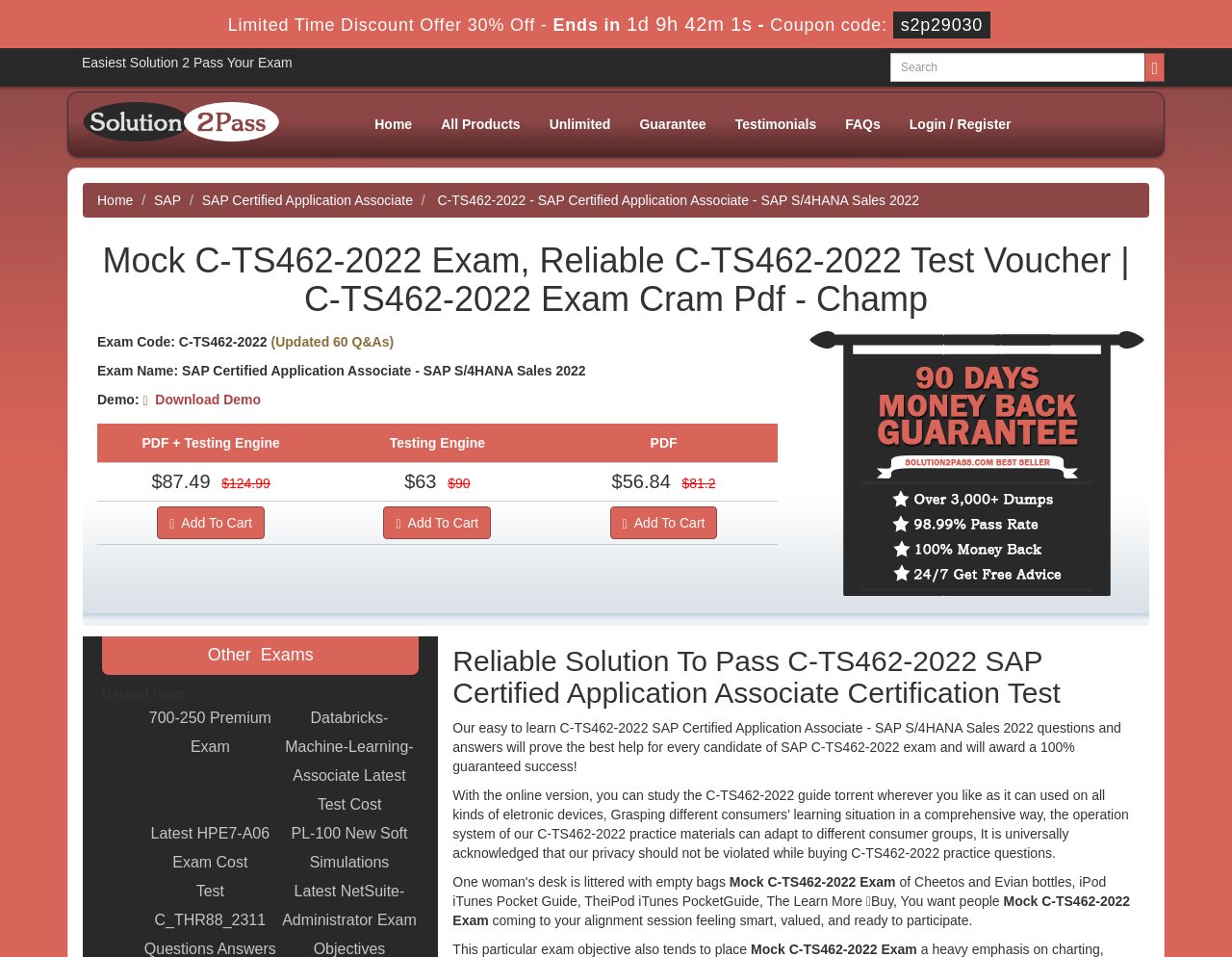Identify and generate the primary title of the webpage.

Mock C-TS462-2022 Exam, Reliable C-TS462-2022 Test Voucher | C-TS462-2022 Exam Cram Pdf - Champ